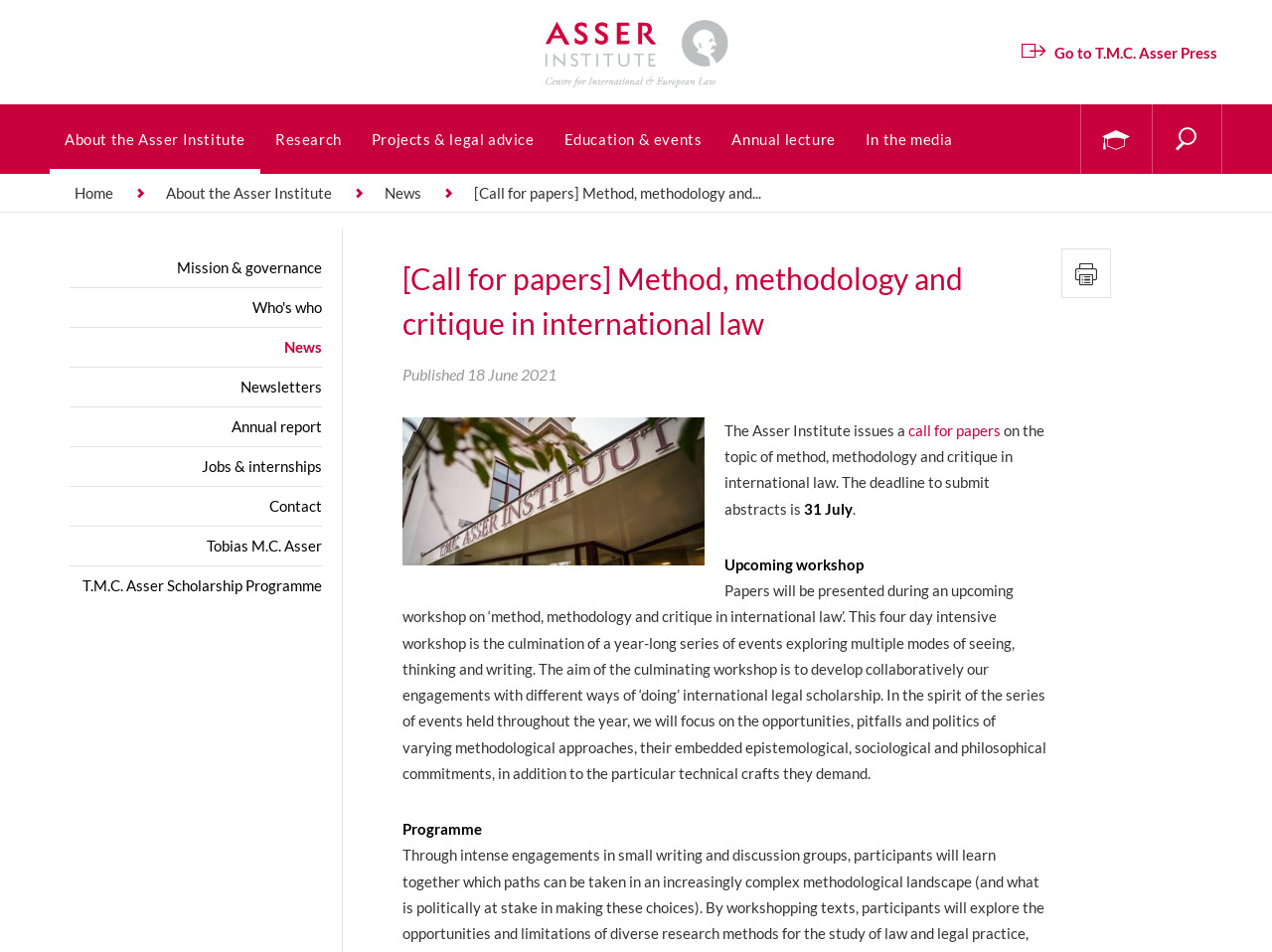Predict the bounding box of the UI element that fits this description: "Go to T.M.C. Asser Press".

[0.803, 0.04, 0.957, 0.069]